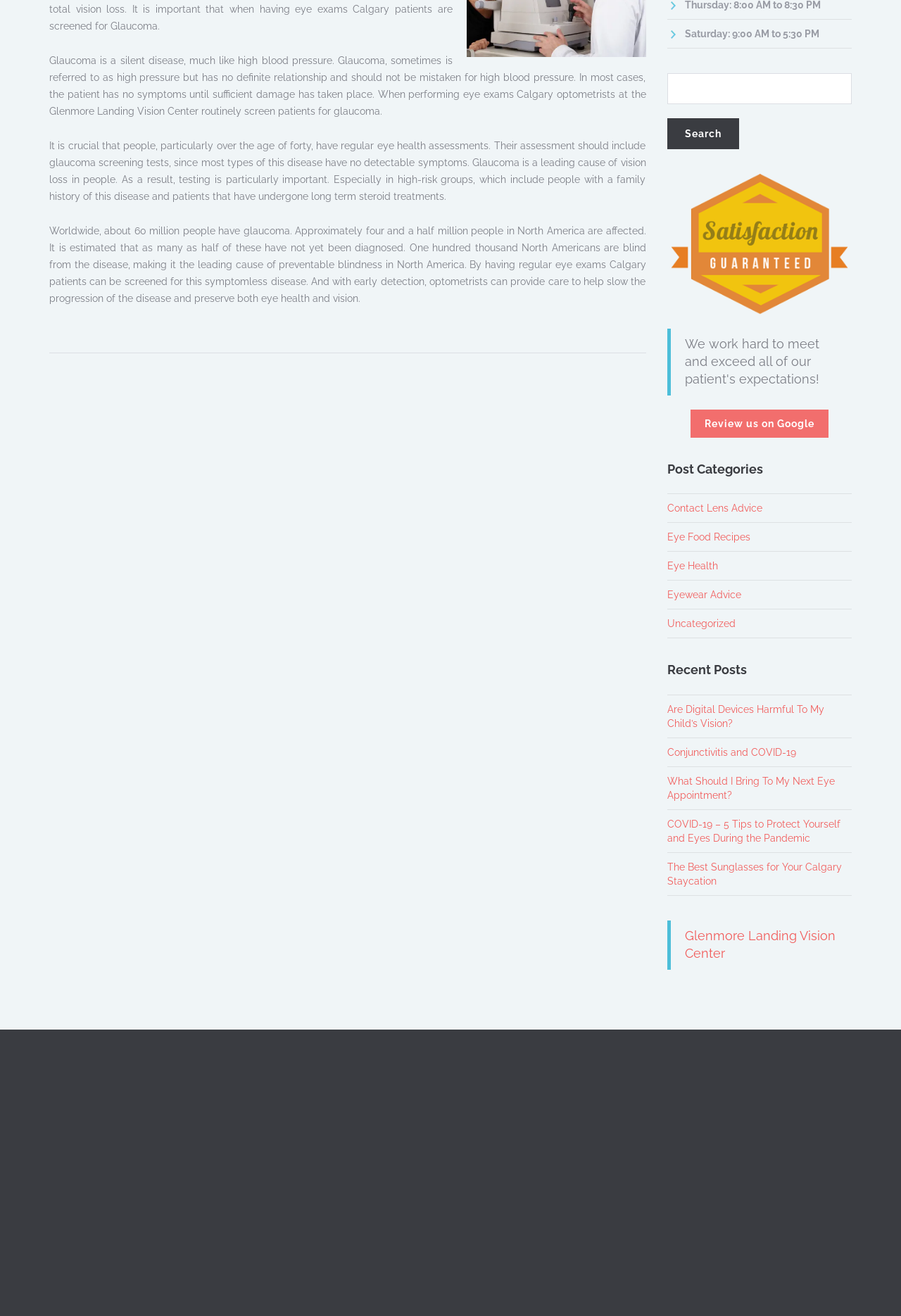Can you pinpoint the bounding box coordinates for the clickable element required for this instruction: "Call the office"? The coordinates should be four float numbers between 0 and 1, i.e., [left, top, right, bottom].

[0.775, 0.916, 0.933, 0.934]